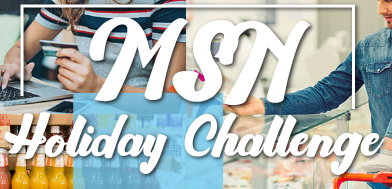What is the font style of the text 'MSN Holiday Challenge'?
From the screenshot, supply a one-word or short-phrase answer.

Engaging and playful